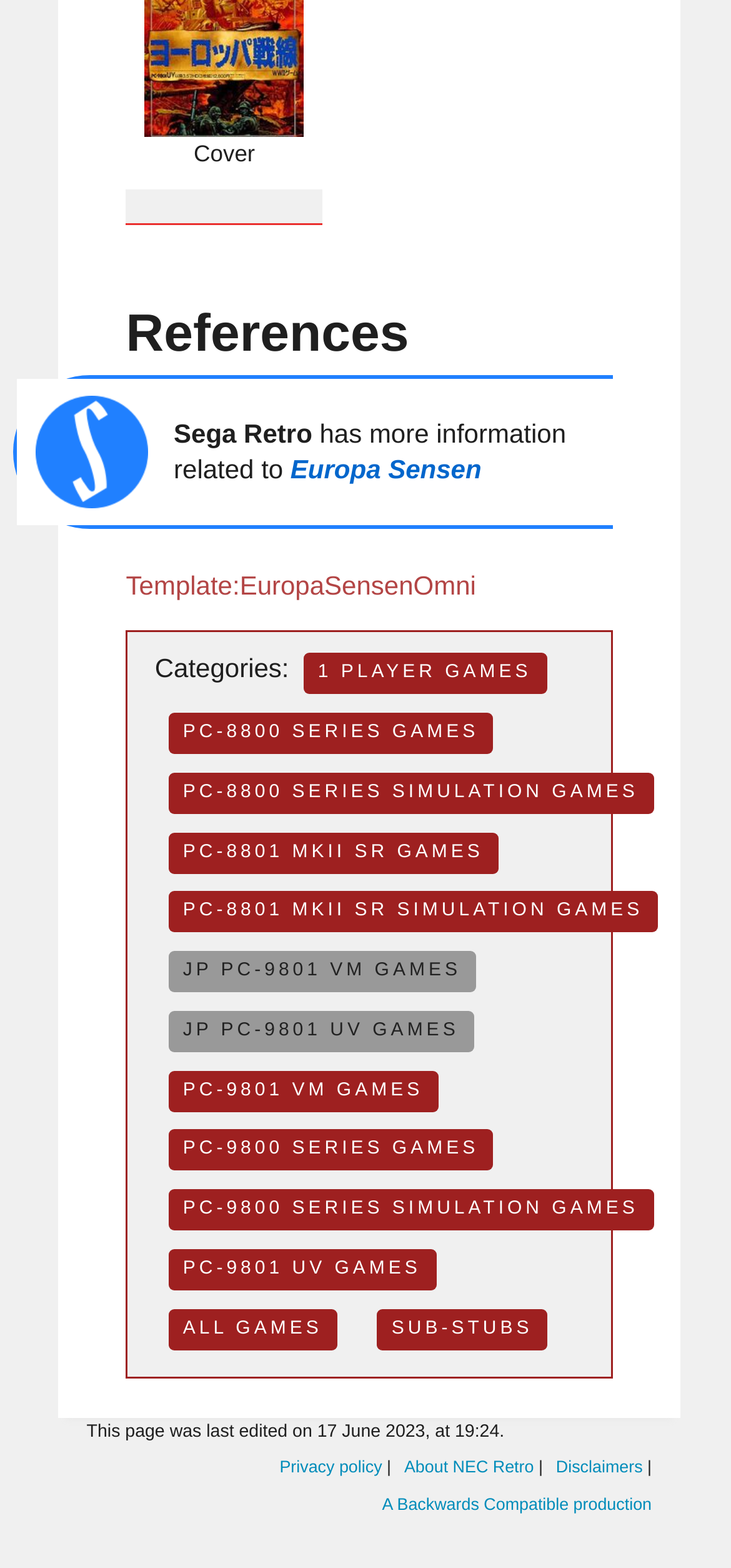What is the name of the game referenced in the image?
Examine the image and give a concise answer in one word or a short phrase.

Europa Sensen